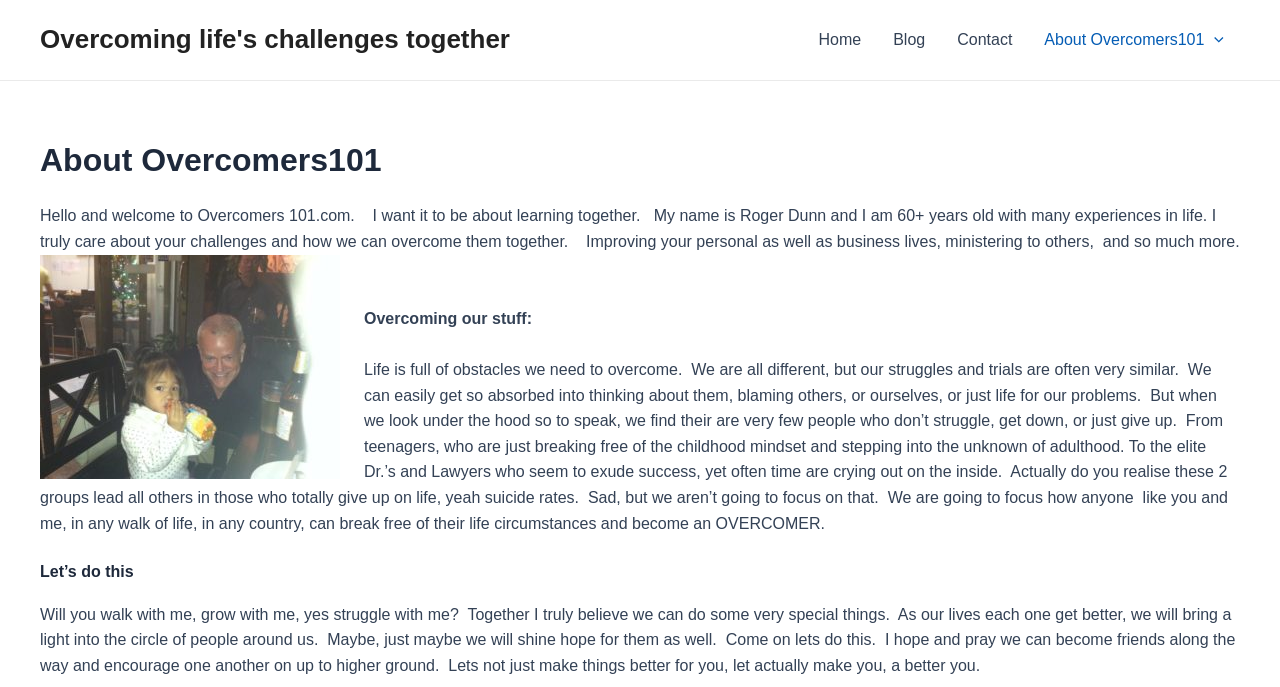Identify the bounding box coordinates for the UI element mentioned here: "Blog". Provide the coordinates as four float values between 0 and 1, i.e., [left, top, right, bottom].

[0.685, 0.0, 0.735, 0.116]